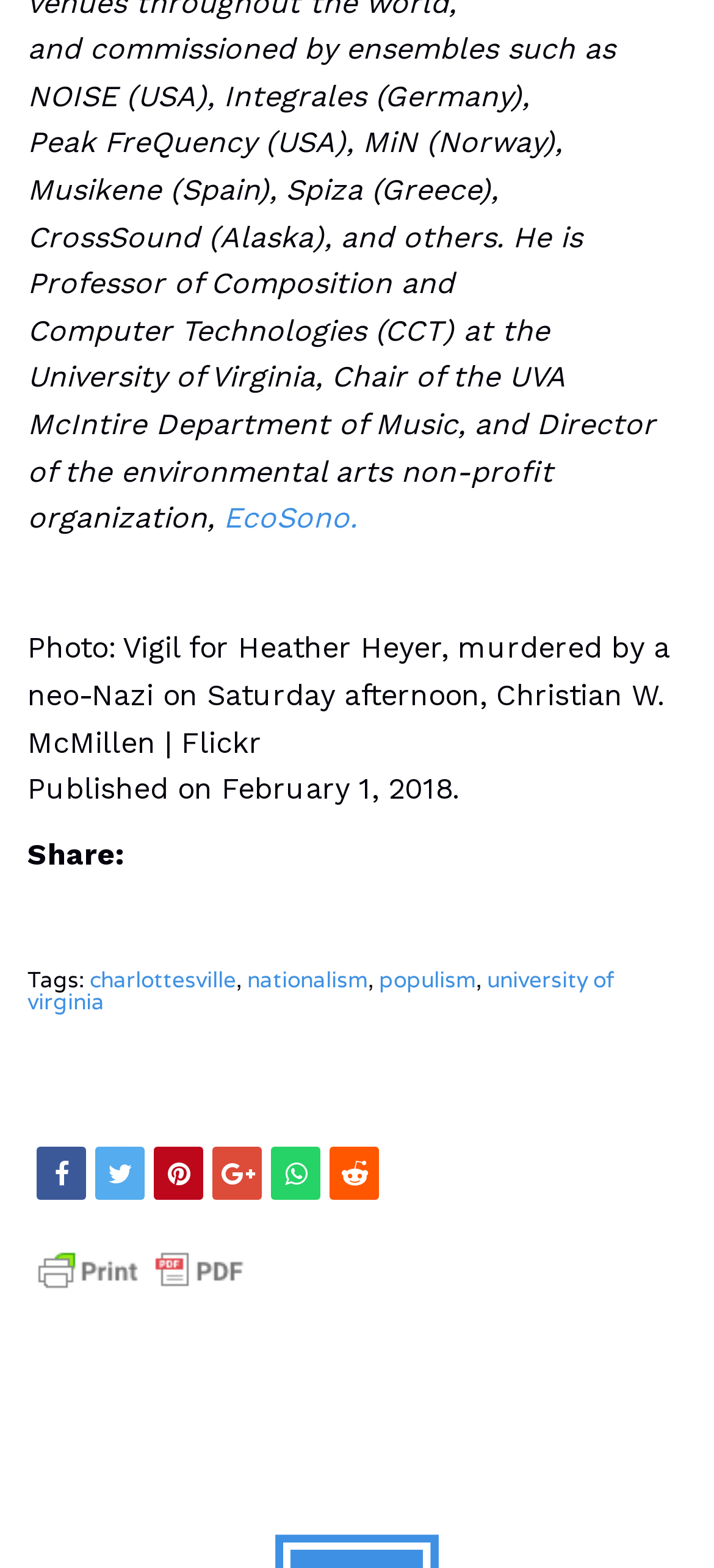Using details from the image, please answer the following question comprehensively:
What is the purpose of the links at the bottom?

The links at the bottom of the webpage, represented by the link elements with the text '', '', '', '', '', and '', are likely used to share the article on various social media platforms or via email.